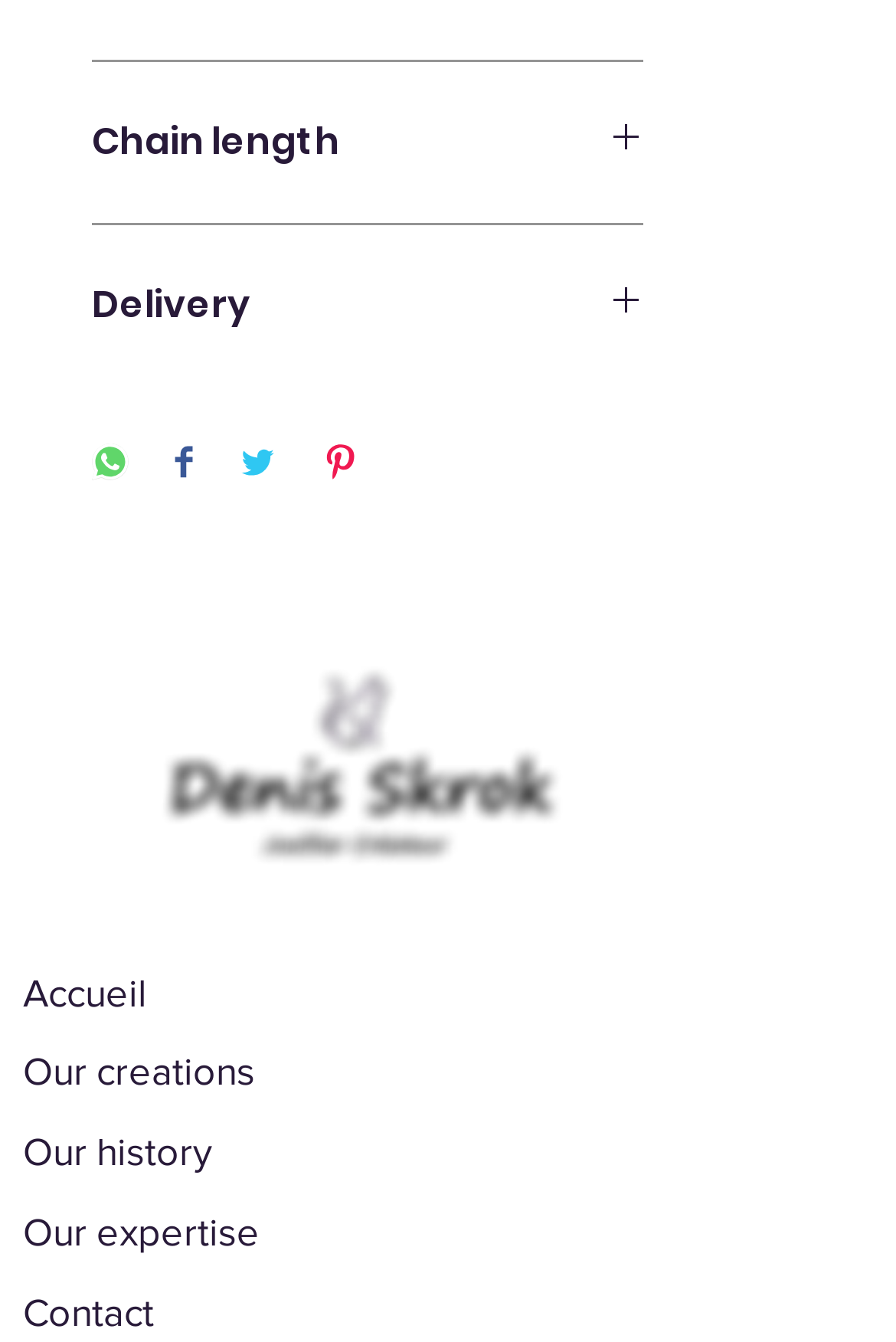Answer the question below with a single word or a brief phrase: 
Is there a logo image on the page?

Yes